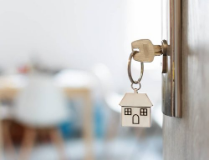Answer the following inquiry with a single word or phrase:
What type of space is hinted at in the background?

A living room